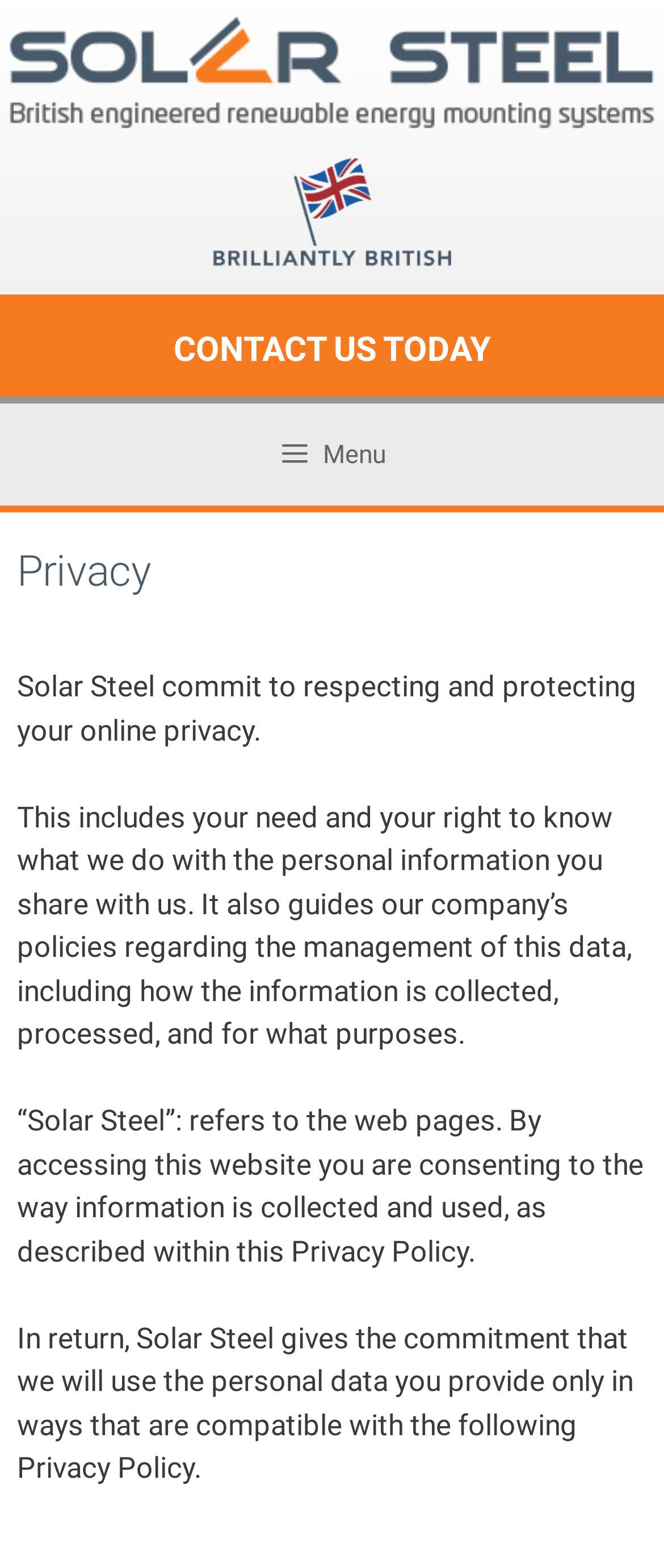What is the purpose of the Privacy Policy?
Give a detailed explanation using the information visible in the image.

Based on the webpage content, specifically the StaticText element that says 'It also guides our company’s policies regarding the management of this data, including how the information is collected, processed, and for what purposes.', it is clear that the purpose of the Privacy Policy is to guide the company's policies regarding the management of personal data.